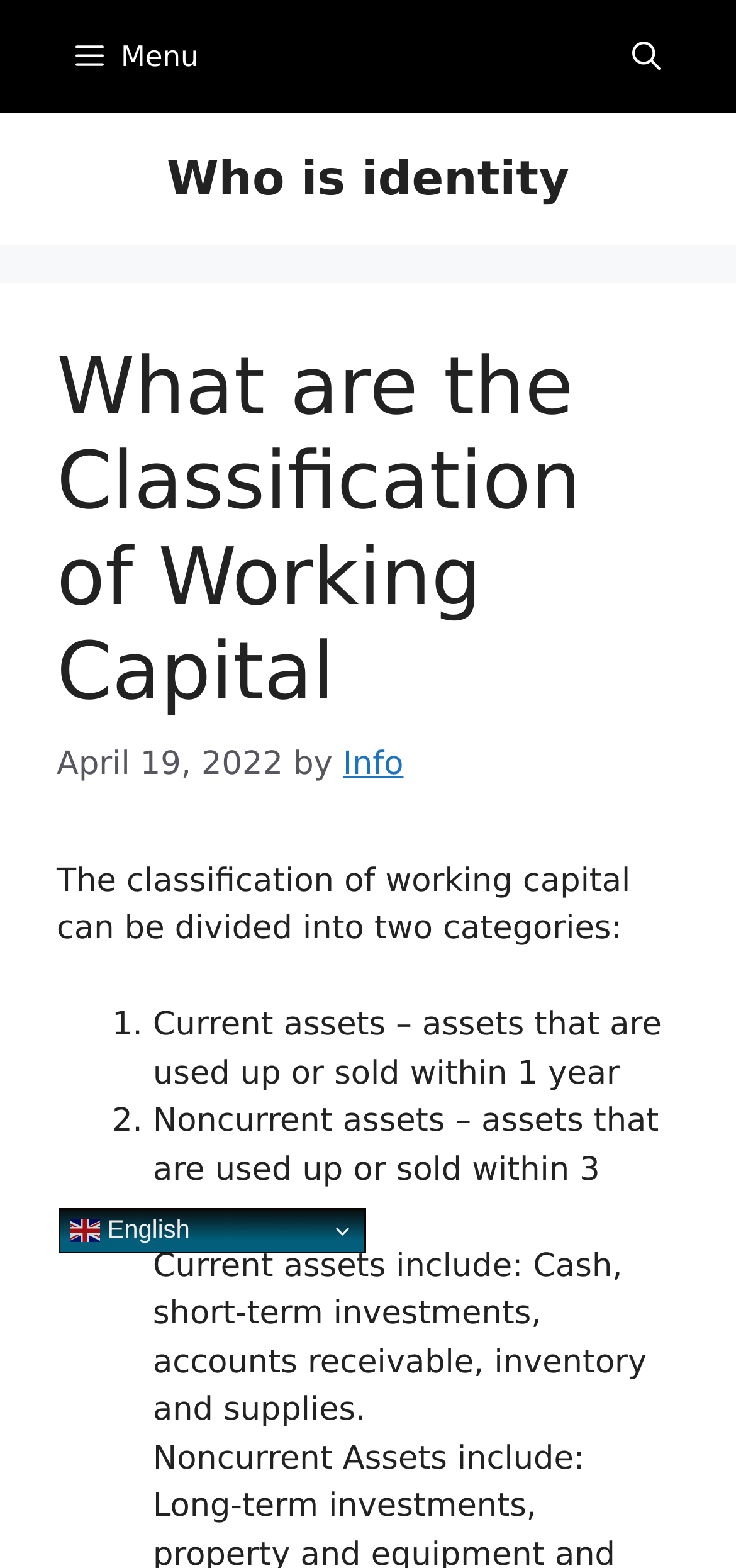Determine the webpage's heading and output its text content.

What are the Classification of Working Capital